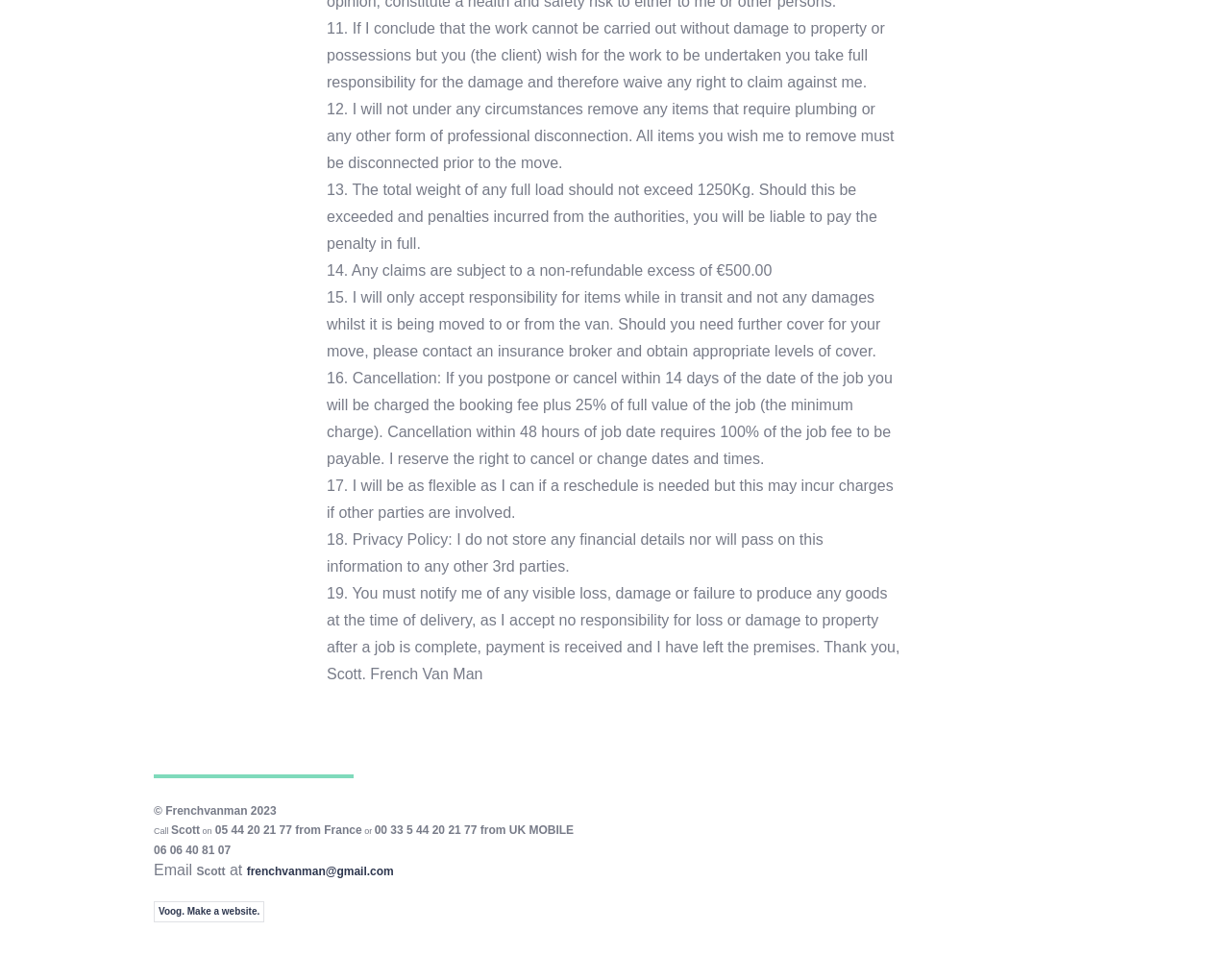Who is the author of the privacy policy?
Look at the image and respond with a one-word or short phrase answer.

Scott